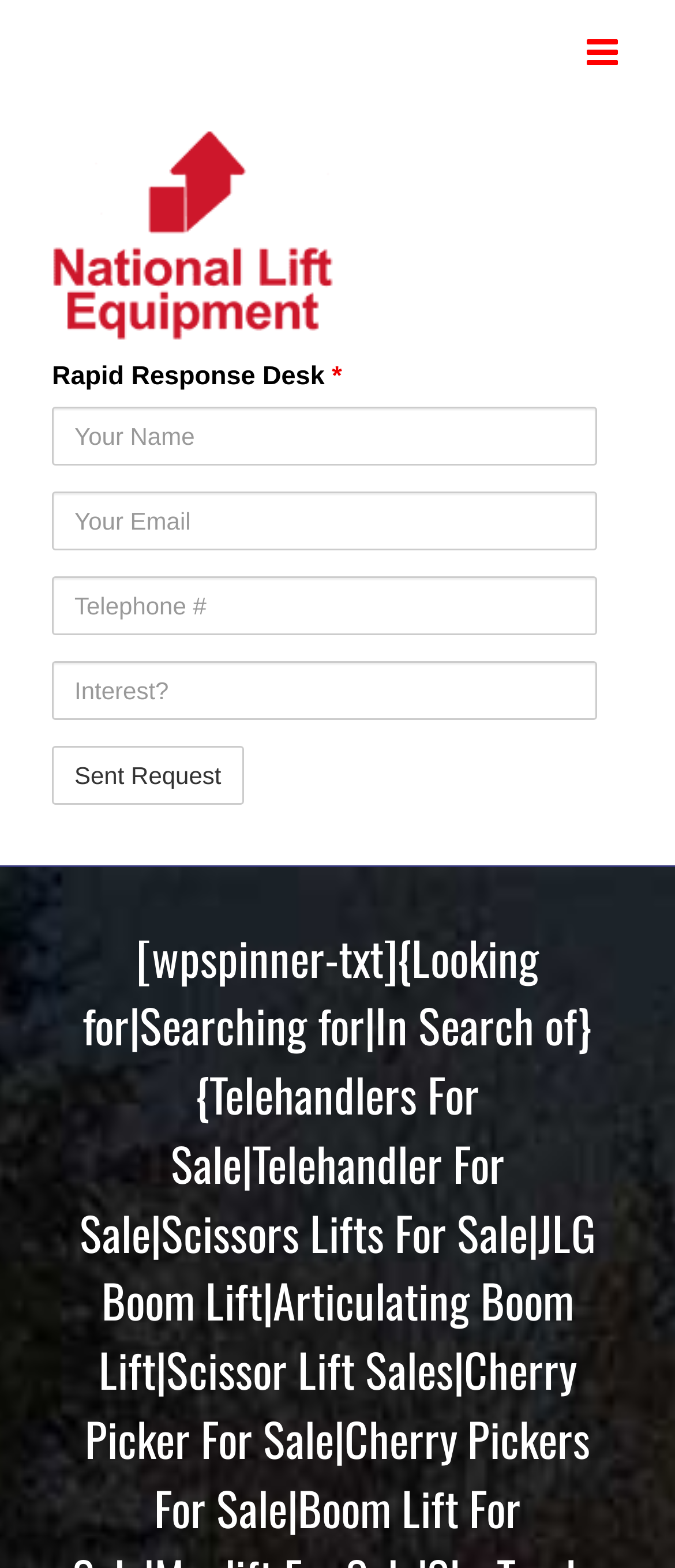Using the information in the image, give a comprehensive answer to the question: 
How many input fields are in the 'Header CTA' form?

The 'Header CTA' form contains four input fields: 'Rapid Response Desk', 'Your Email:', 'Your Number:', and 'Interested in?'. These fields are located within the form element with a bounding box of [0.077, 0.228, 0.923, 0.529].